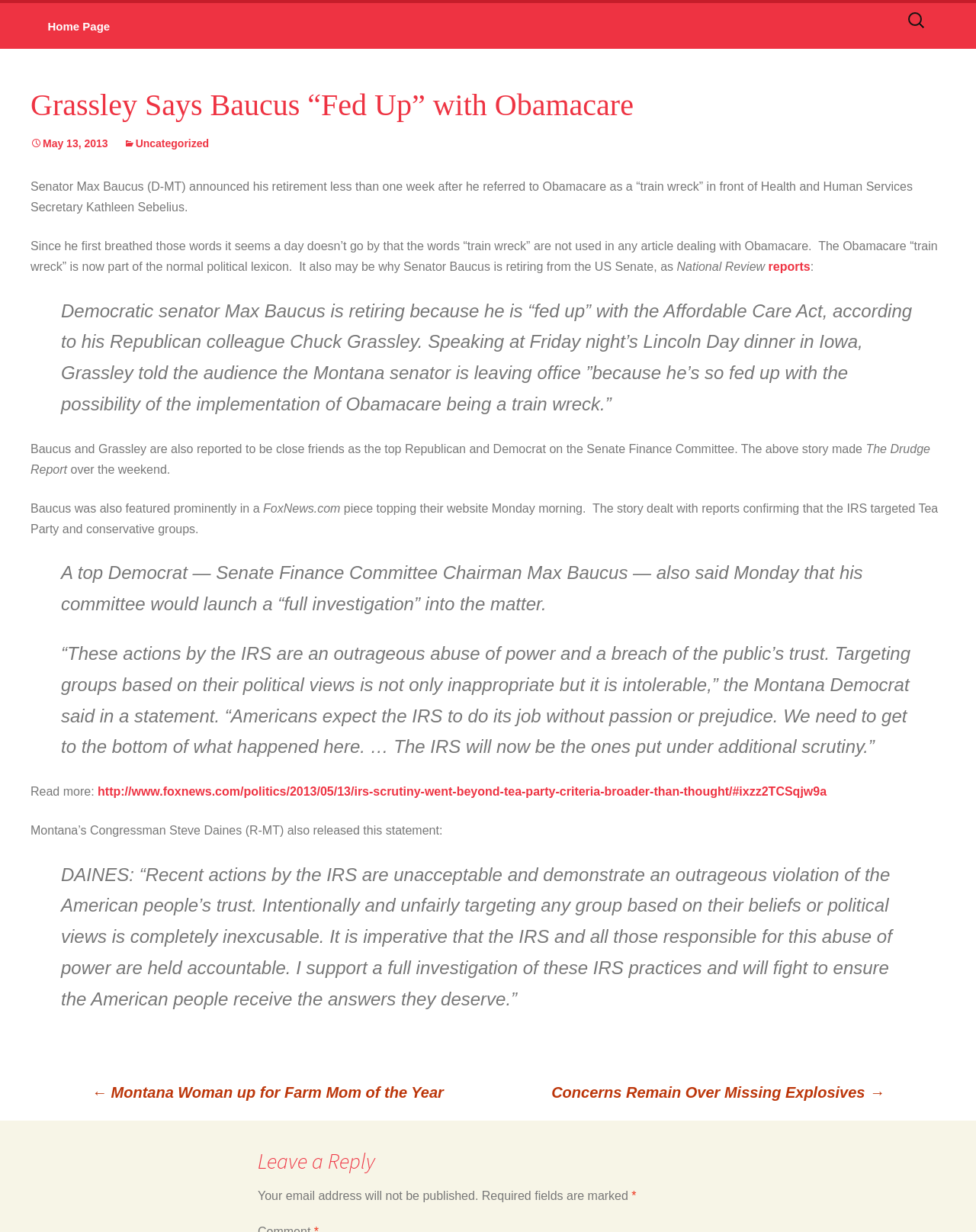Extract the bounding box coordinates for the HTML element that matches this description: "Uncategorized". The coordinates should be four float numbers between 0 and 1, i.e., [left, top, right, bottom].

[0.126, 0.111, 0.214, 0.121]